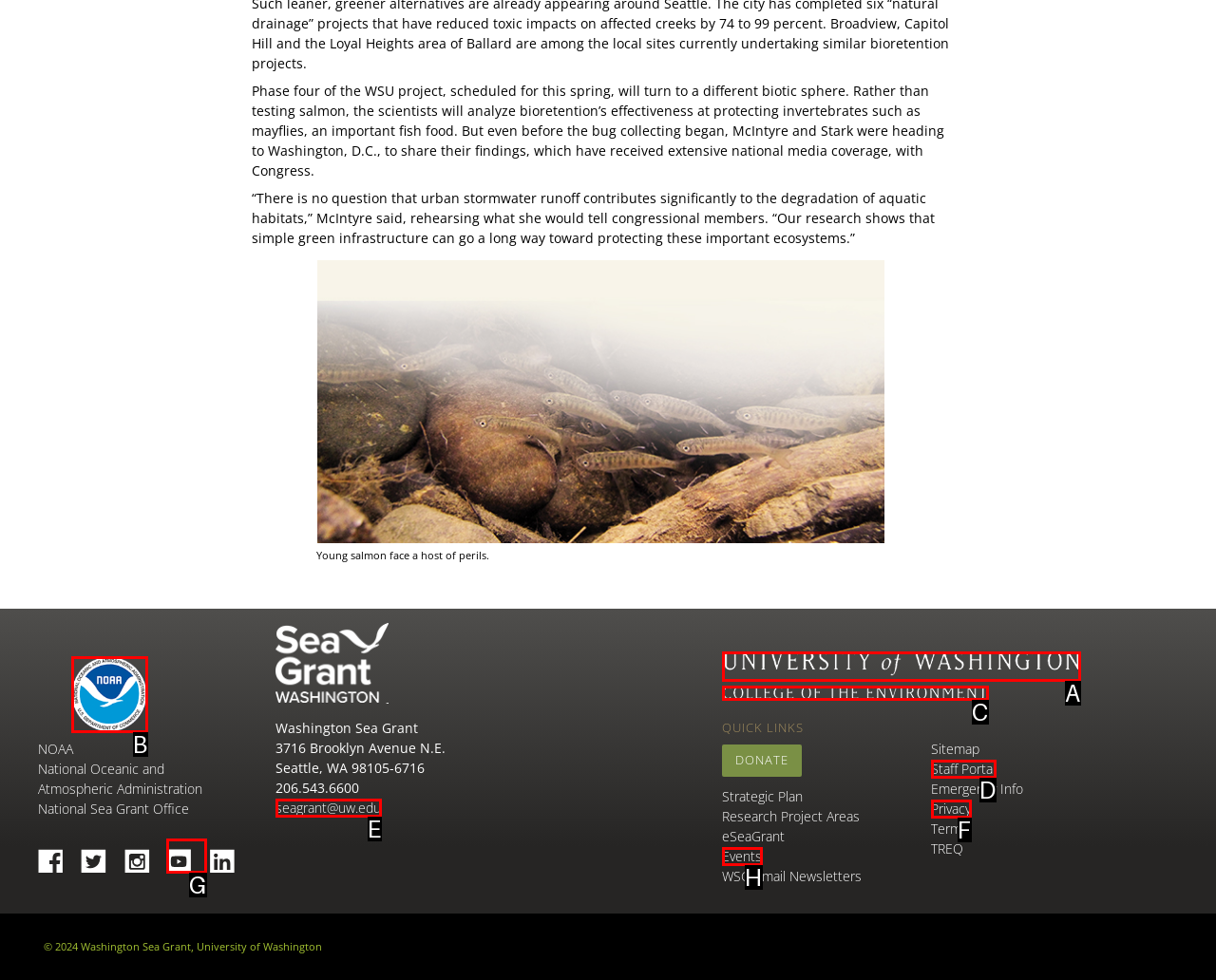From the given choices, determine which HTML element matches the description: College of the Environment. Reply with the appropriate letter.

C